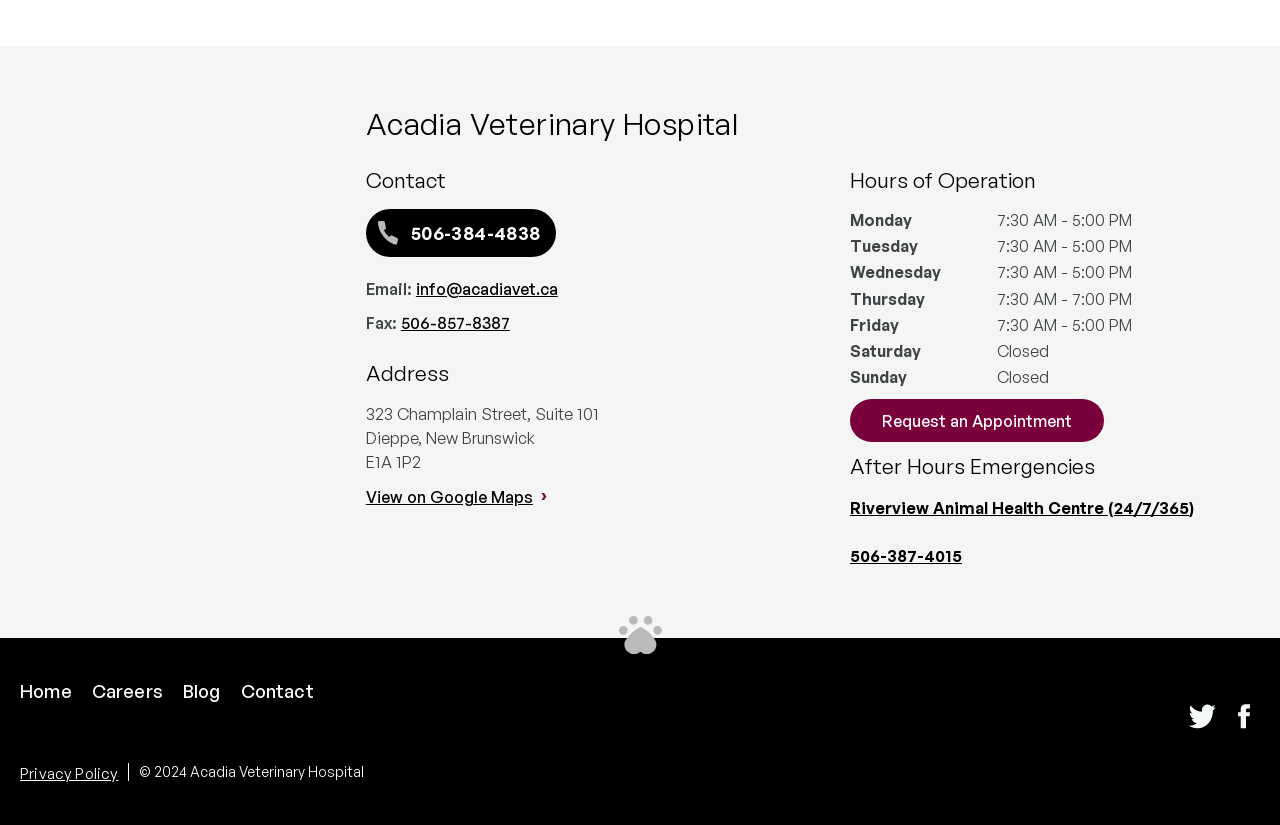Ascertain the bounding box coordinates for the UI element detailed here: "Request an Appointment". The coordinates should be provided as [left, top, right, bottom] with each value being a float between 0 and 1.

[0.664, 0.484, 0.862, 0.536]